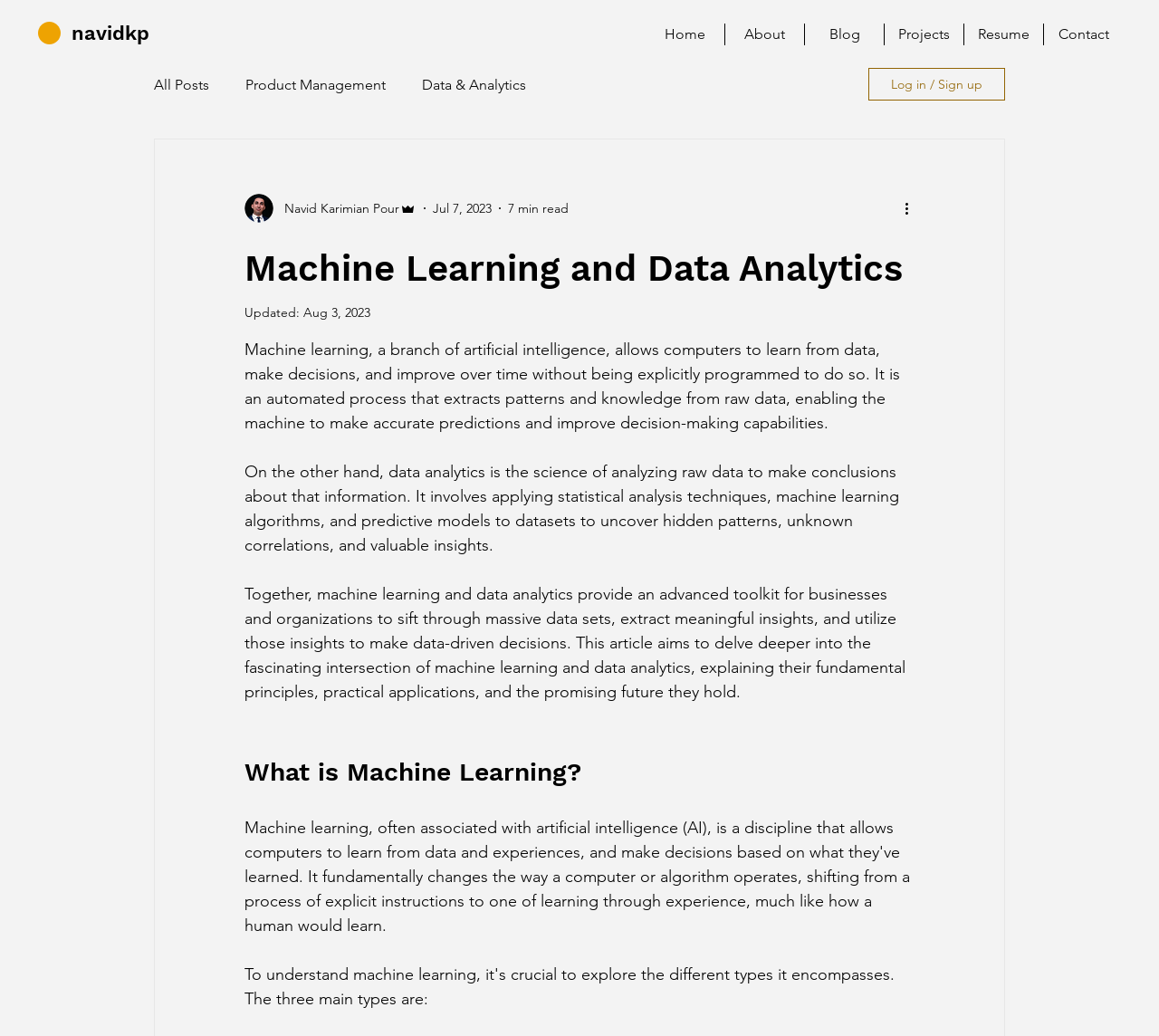What is the estimated reading time of the article?
Refer to the image and provide a one-word or short phrase answer.

7 min